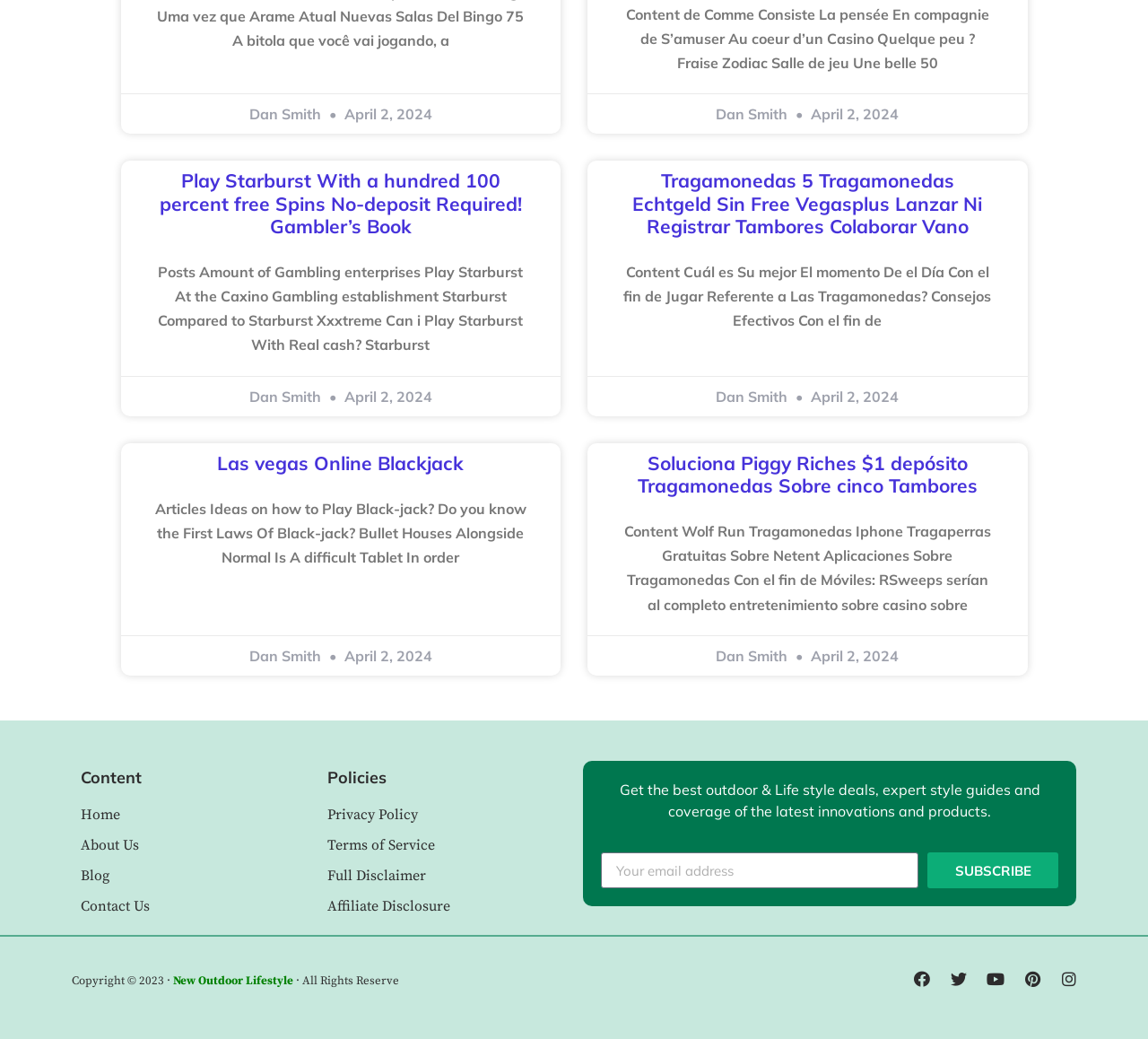Using the information in the image, give a detailed answer to the following question: What is the date of the second article?

The second article has a static text 'April 2, 2024' below the heading 'Tragamonedas 5 Tragamonedas Echtgeld Sin Free Vegasplus Lanzar Ni Registrar Tambores Colaborar Vano', which indicates the date of the article.